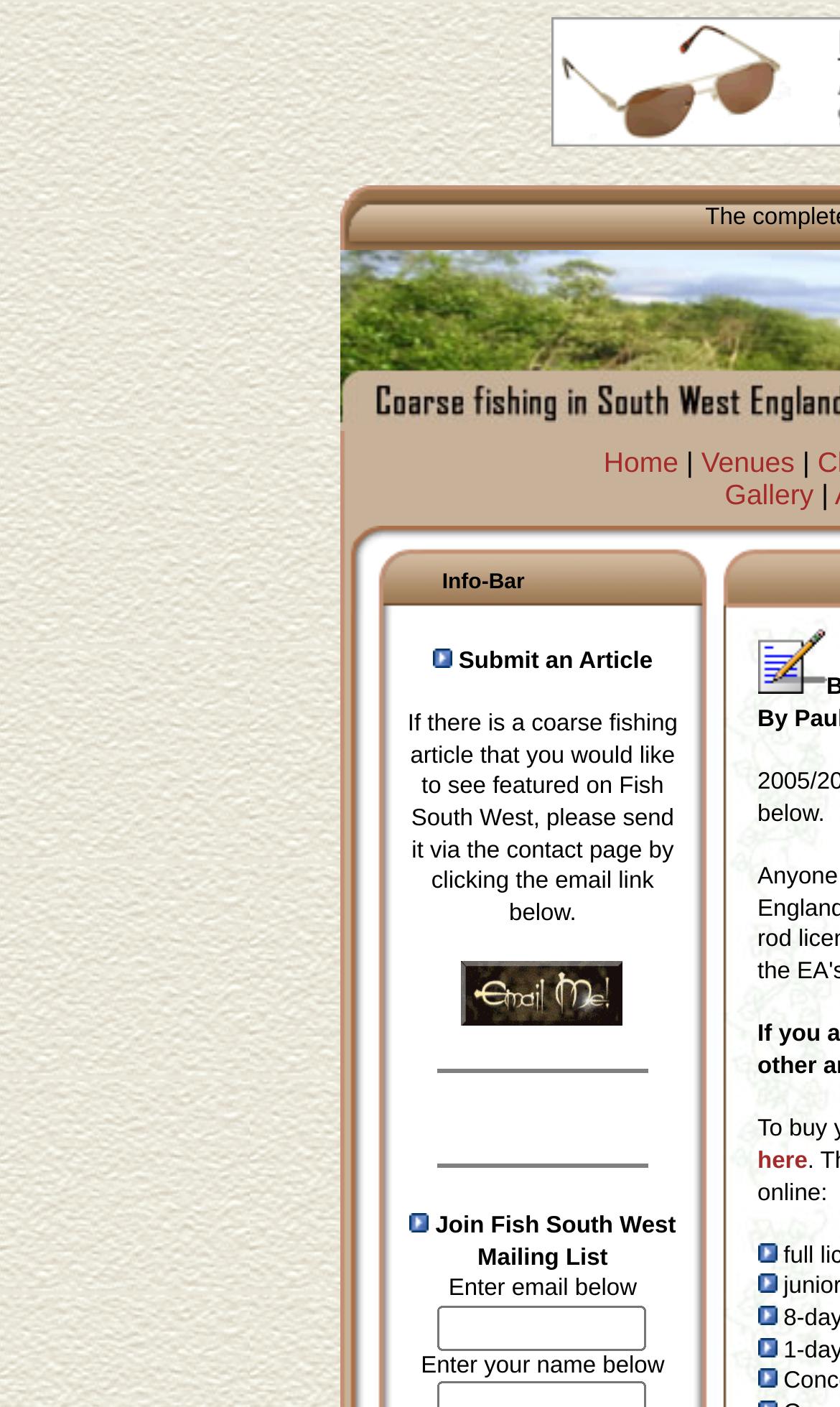Please respond to the question using a single word or phrase:
How many images are there in the info-bar section?

5